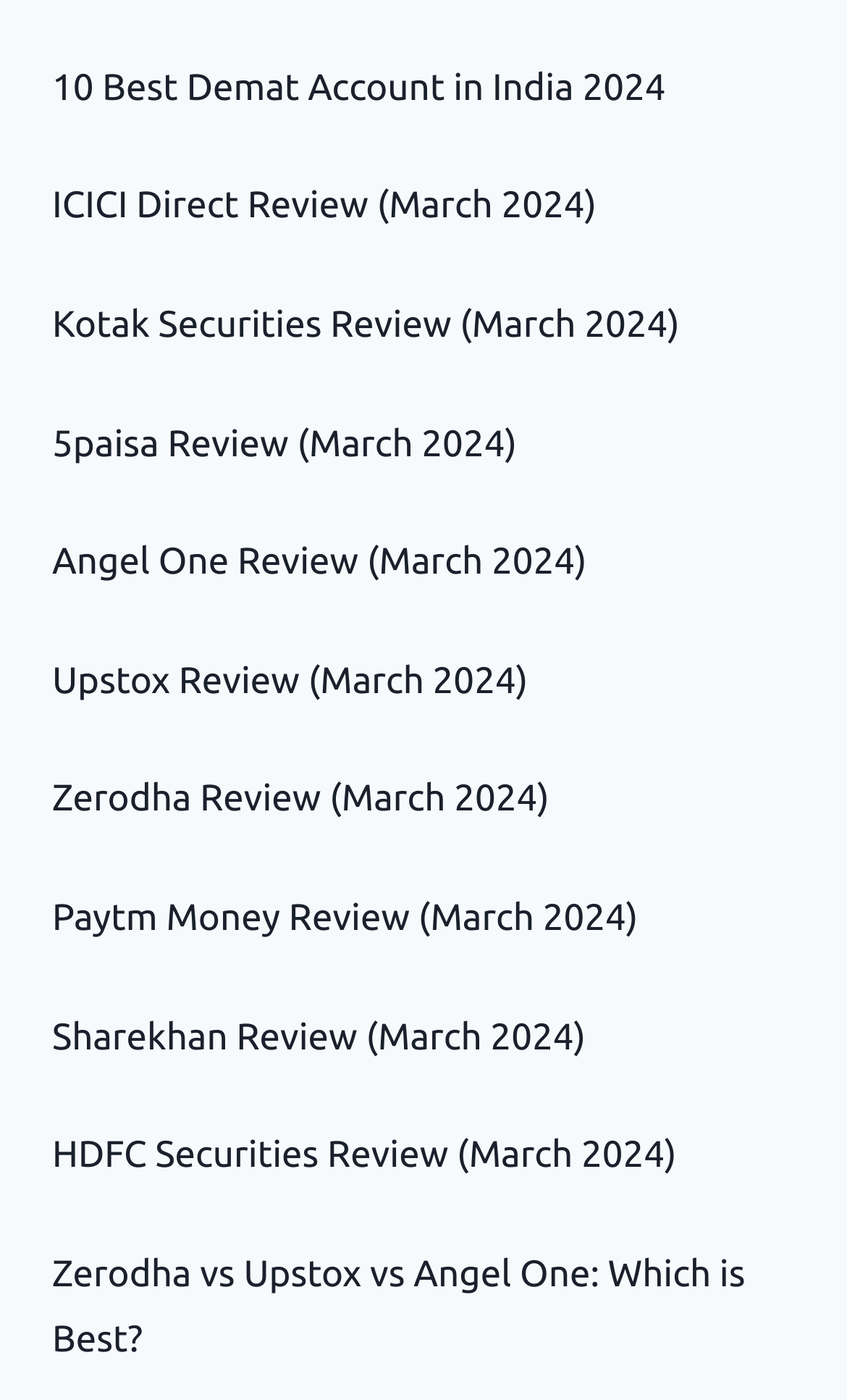Please indicate the bounding box coordinates of the element's region to be clicked to achieve the instruction: "Visit Facebook page". Provide the coordinates as four float numbers between 0 and 1, i.e., [left, top, right, bottom].

None